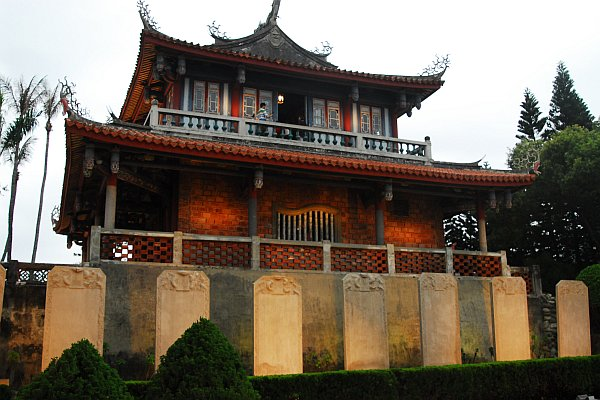Paint a vivid picture with your words by describing the image in detail.

The image depicts a traditional architectural structure known as Chihkan Tower, also referred to as Fort Provintia. This historical site is located in Tainan, Taiwan, and was originally built by the Dutch in 1653 during their colonization of the island. The tower showcases a blend of Dutch colonial and local architectural styles, featuring ornate details and a striking red-tiled roof. 

In the foreground, a series of stone tablets line the garden, potentially bearing inscriptions from the period, while lush greenery complements the stark, historic beauty of the tower. The structure appears illuminated, enhancing its prominence against the twilight sky, a reminder of its rich historical significance and cultural heritage. This site stands as a testament to Taiwan's complex history and is a notable landmark for visitors exploring the region.